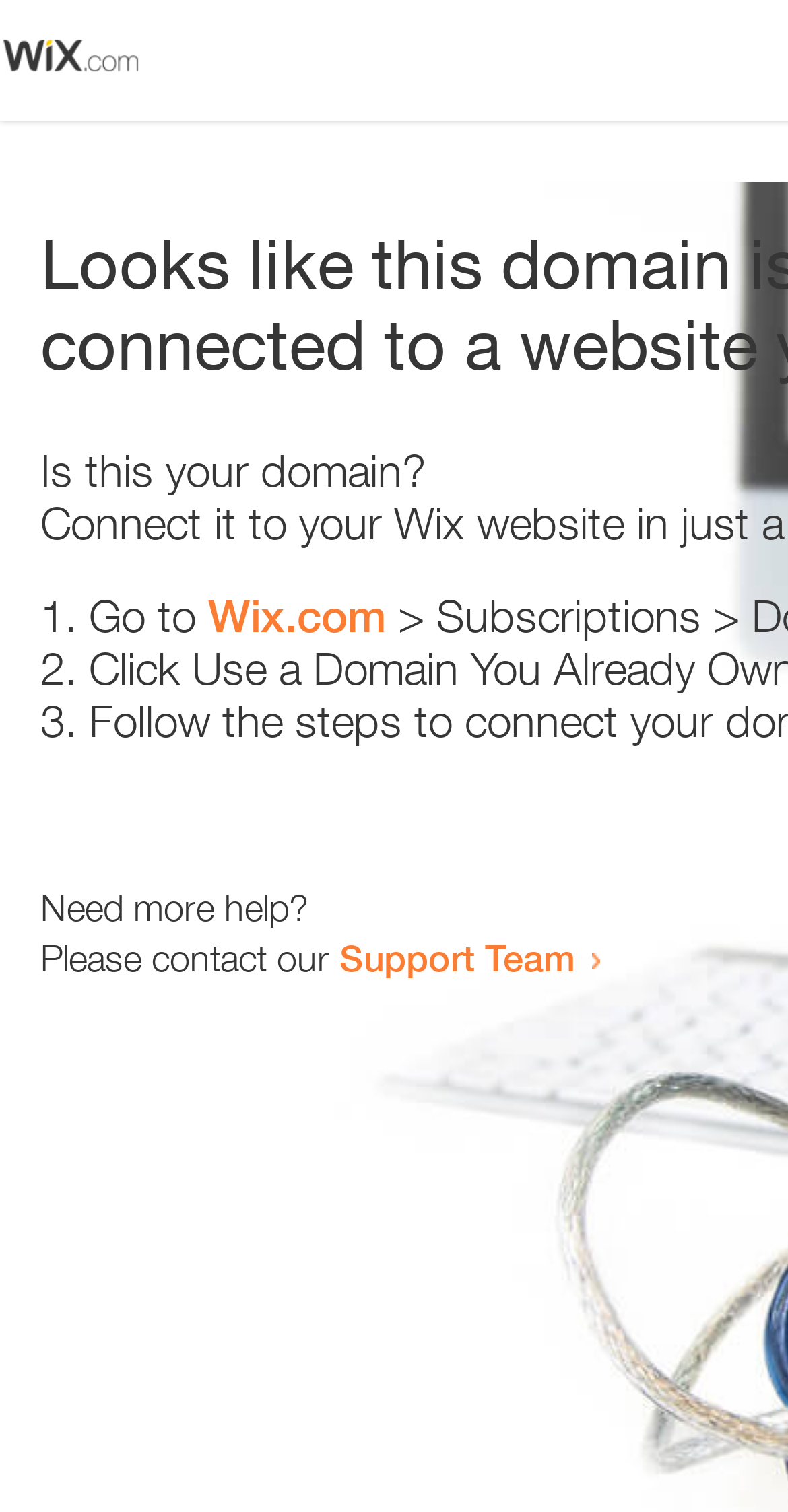Please respond in a single word or phrase: 
How many sentences are there in the main text?

3